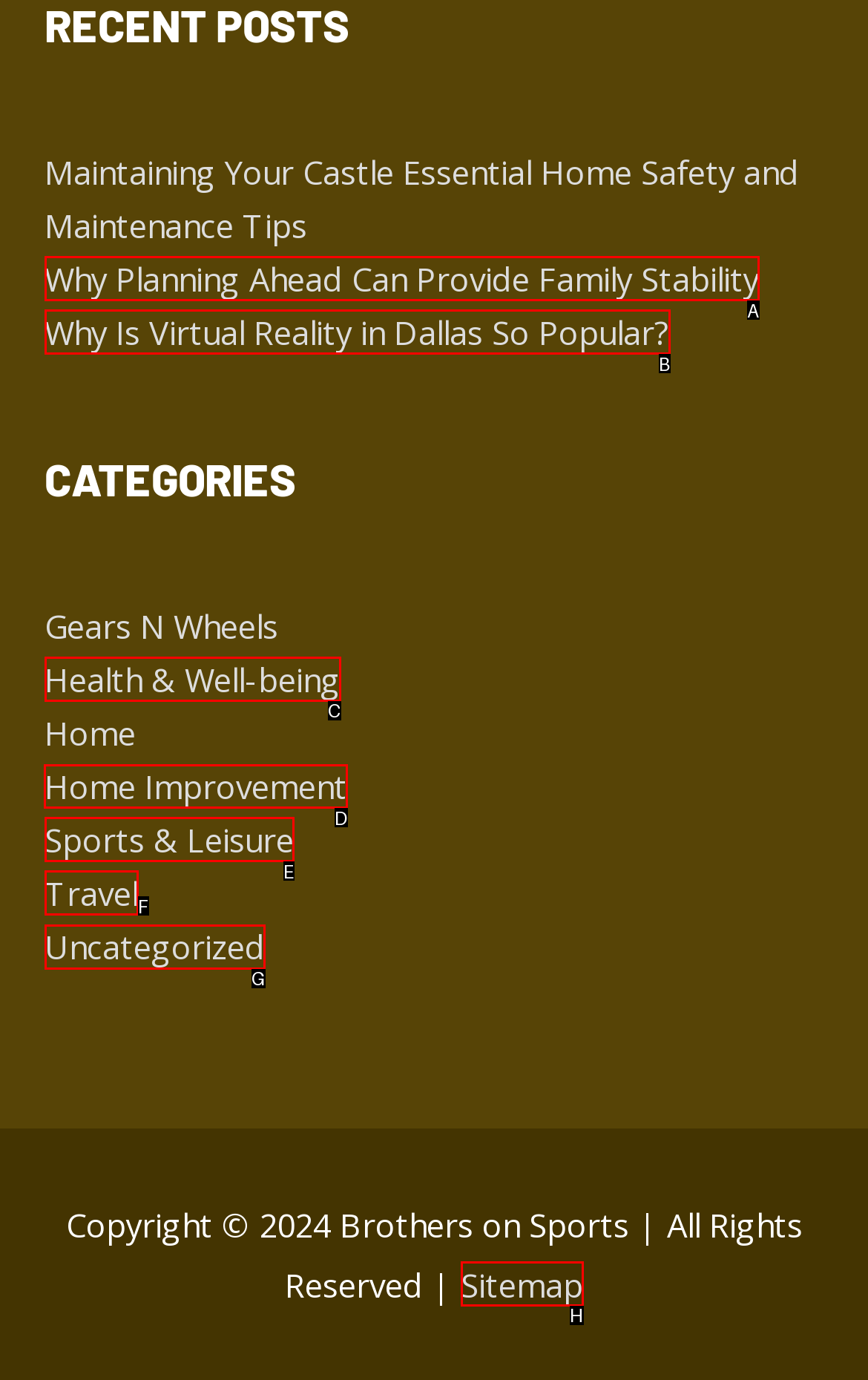Indicate which UI element needs to be clicked to fulfill the task: Submit
Answer with the letter of the chosen option from the available choices directly.

None